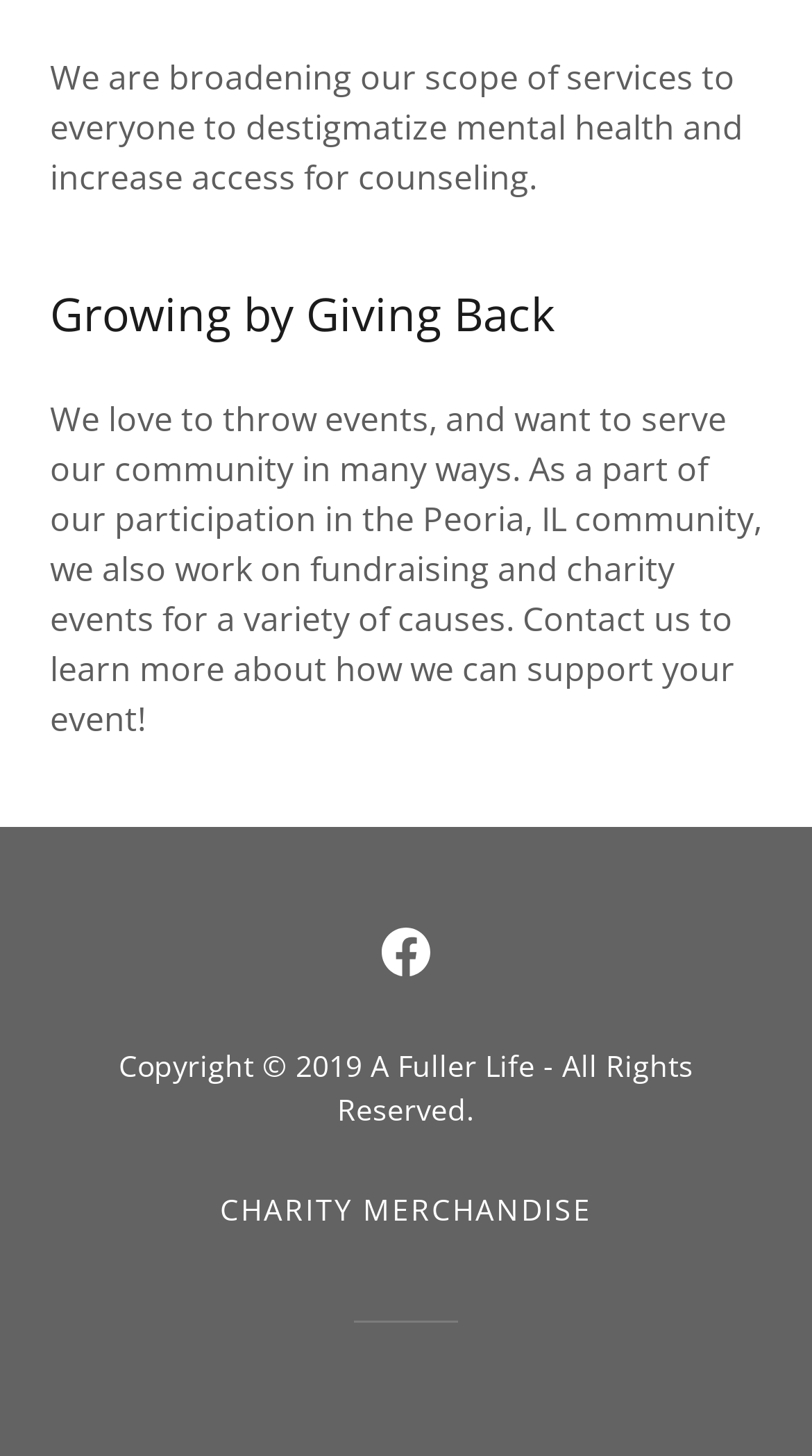Give a one-word or short phrase answer to the question: 
What type of merchandise is available?

Charity merchandise